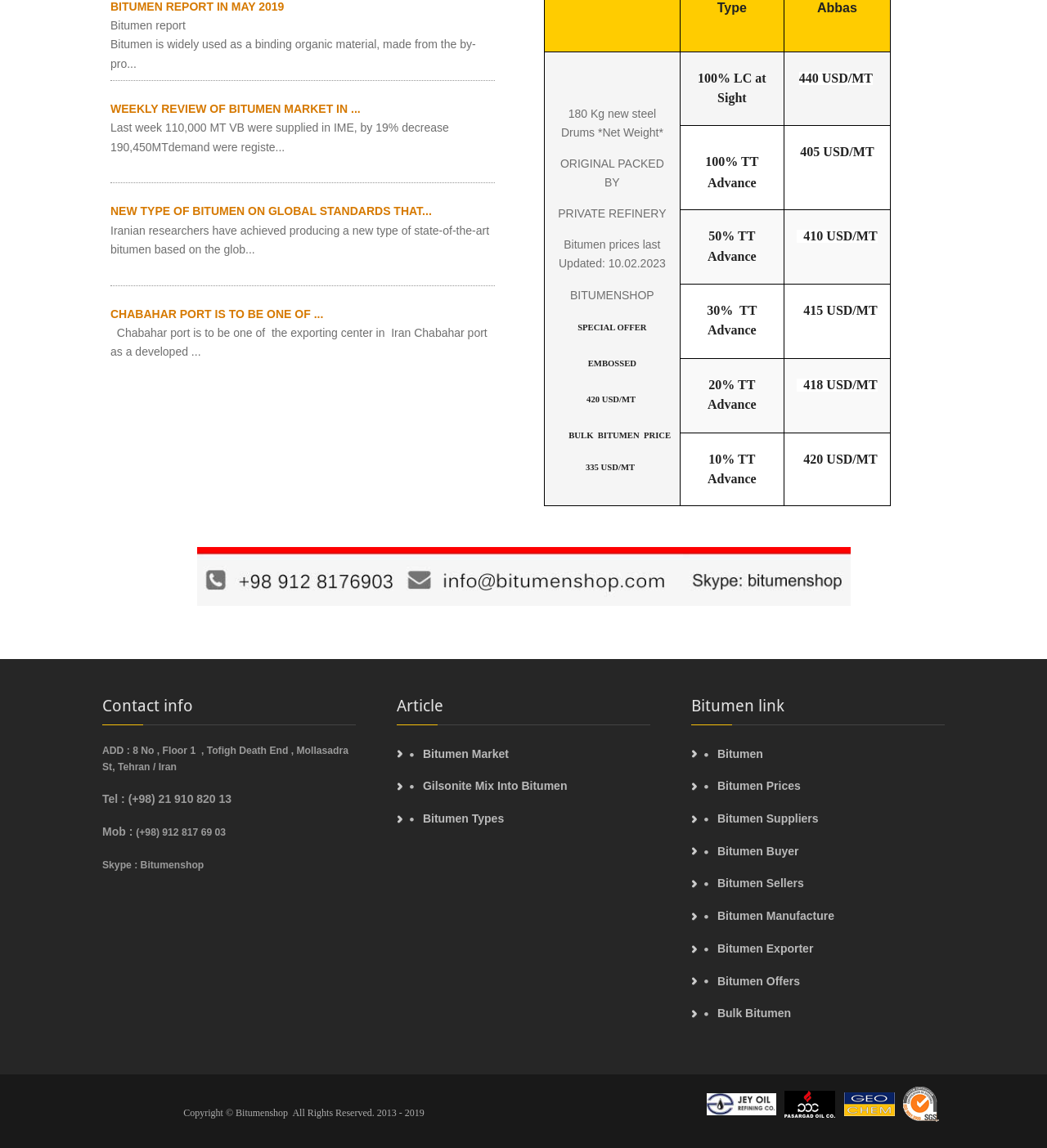Specify the bounding box coordinates (top-left x, top-left y, bottom-right x, bottom-right y) of the UI element in the screenshot that matches this description: Blog

None